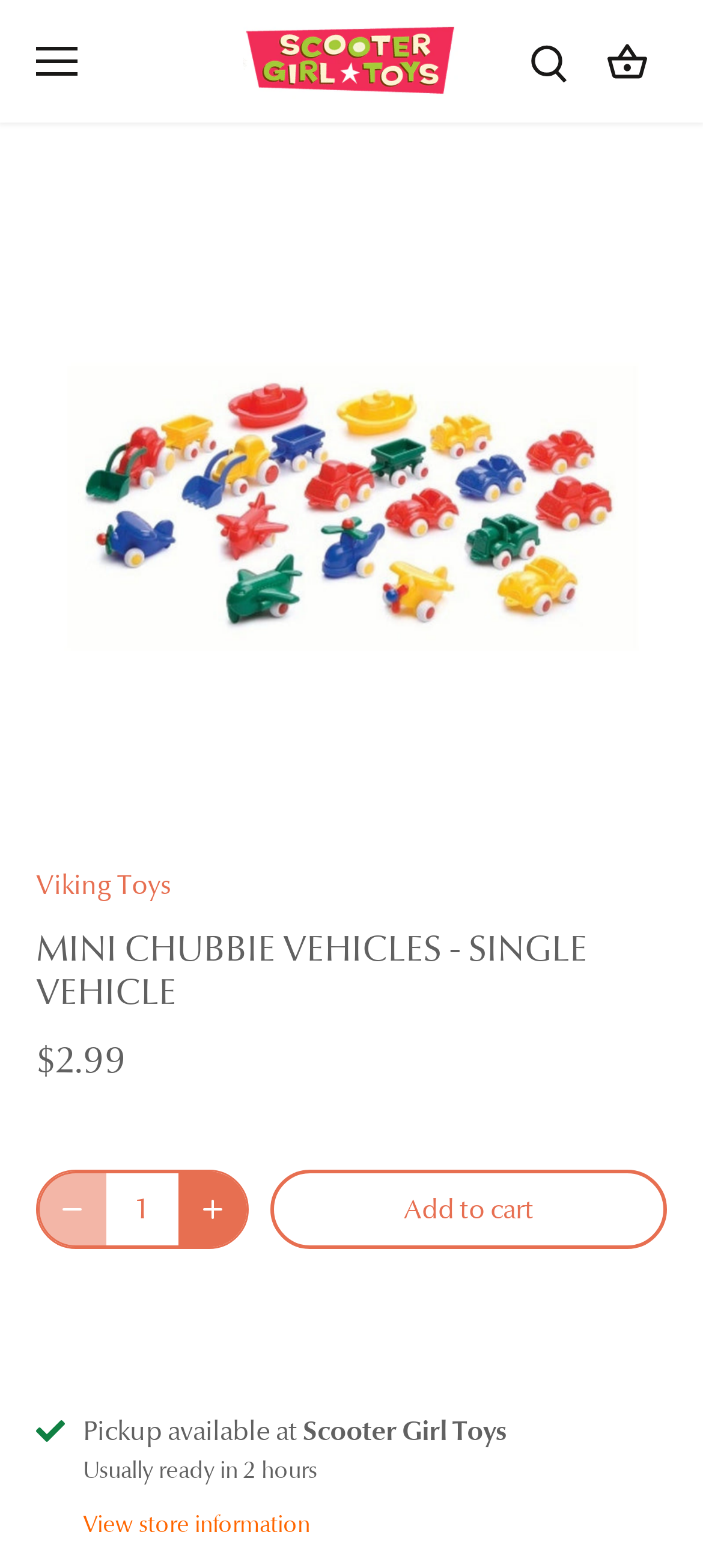Predict the bounding box coordinates for the UI element described as: "aria-label="Increase"". The coordinates should be four float numbers between 0 and 1, presented as [left, top, right, bottom].

[0.254, 0.747, 0.351, 0.795]